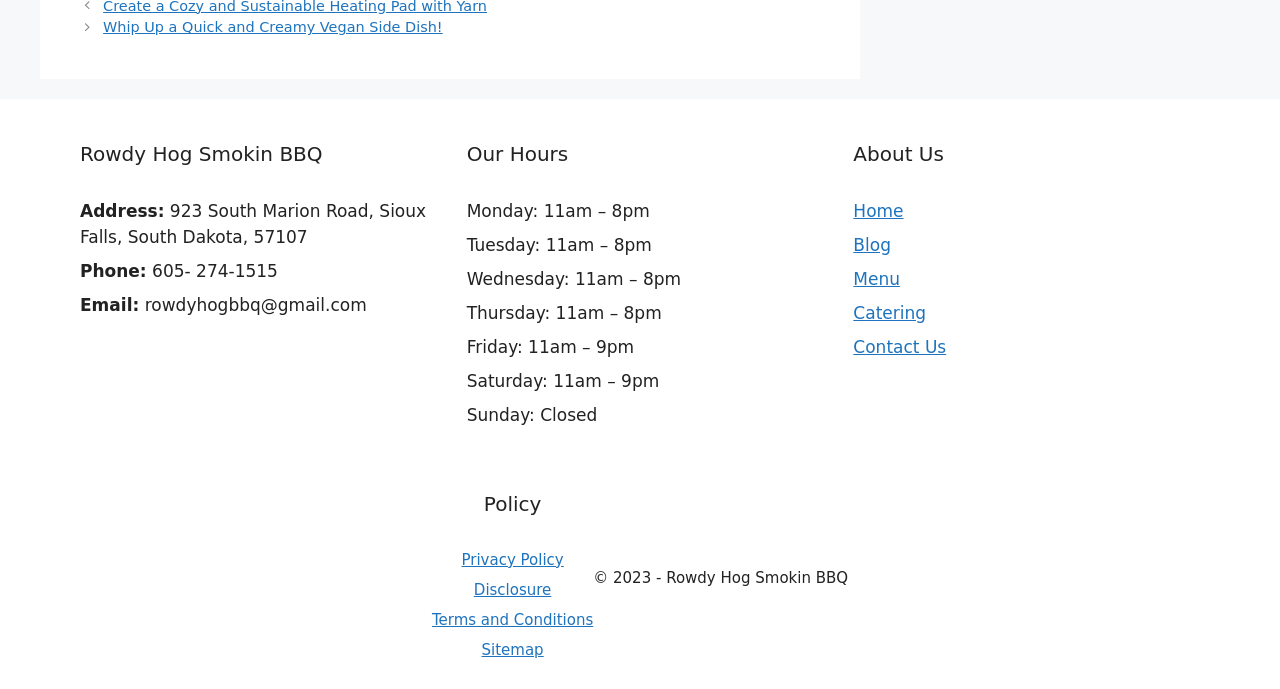What are the hours of operation on Friday?
Please give a detailed and elaborate answer to the question based on the image.

The hours of operation on Friday can be found in the StaticText element with the text 'Friday: 11am – 9pm' which is located in the section about the restaurant's hours.